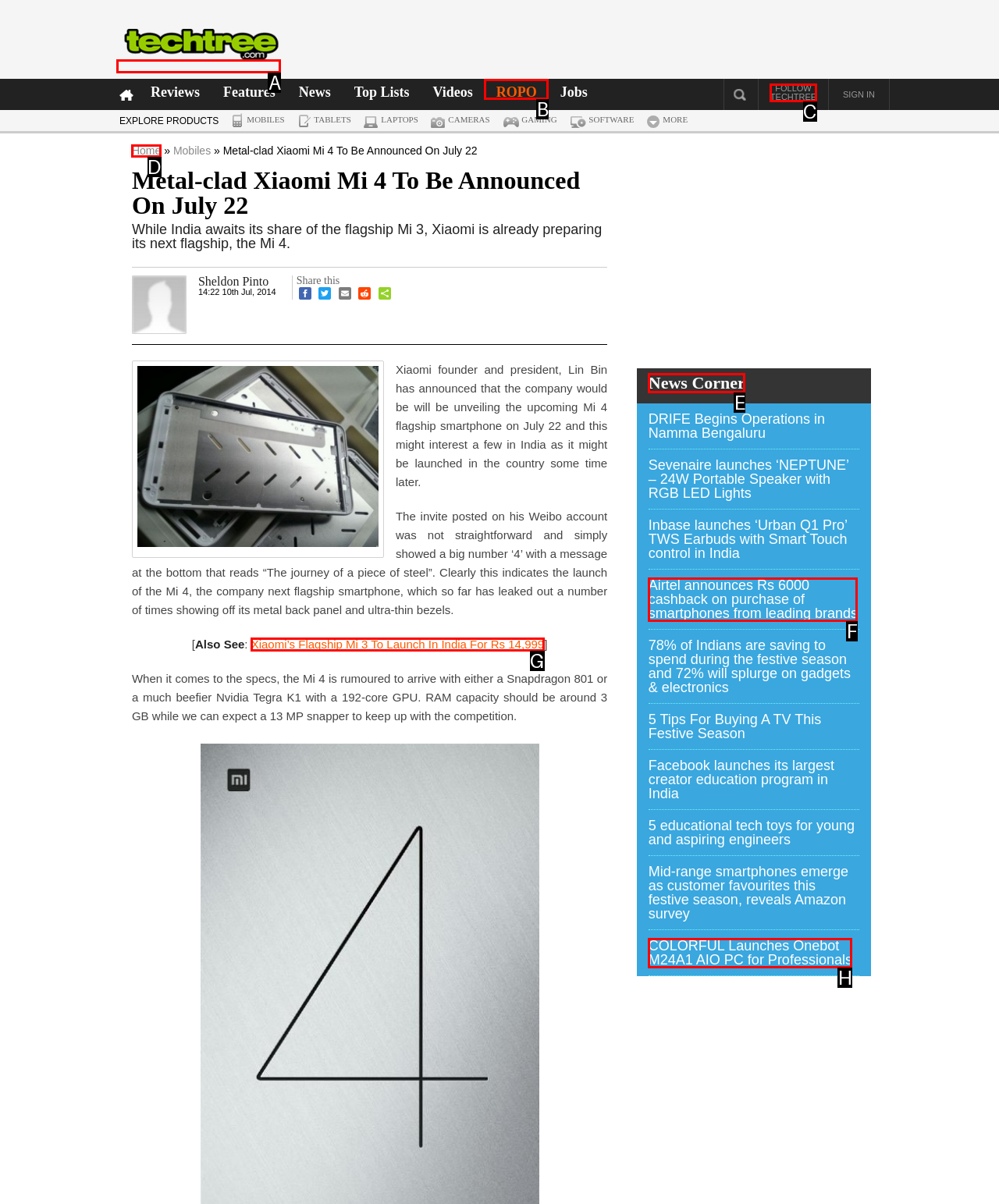Tell me which one HTML element I should click to complete the following task: Explore News Corner Answer with the option's letter from the given choices directly.

E